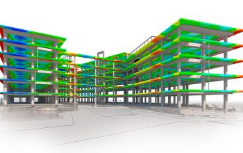Describe every detail you can see in the image.

The image depicts a meticulously designed architectural model showcasing a multi-story building, integrated with advanced scanning and Building Information Modeling (BIM) techniques. The vibrant colors—ranging from red to blue—across the building's structure likely represent various data analyses, such as stress or heat distribution, emphasizing the innovative use of technology in modern construction projects. This visual serves as a compelling illustration of BIM modeling services, highlighting their role in enhancing the efficiency and accuracy of as-built documentation for architectural projects. The attention to detail in the structural elements underscores the importance of precision in design and analysis within the construction industry.